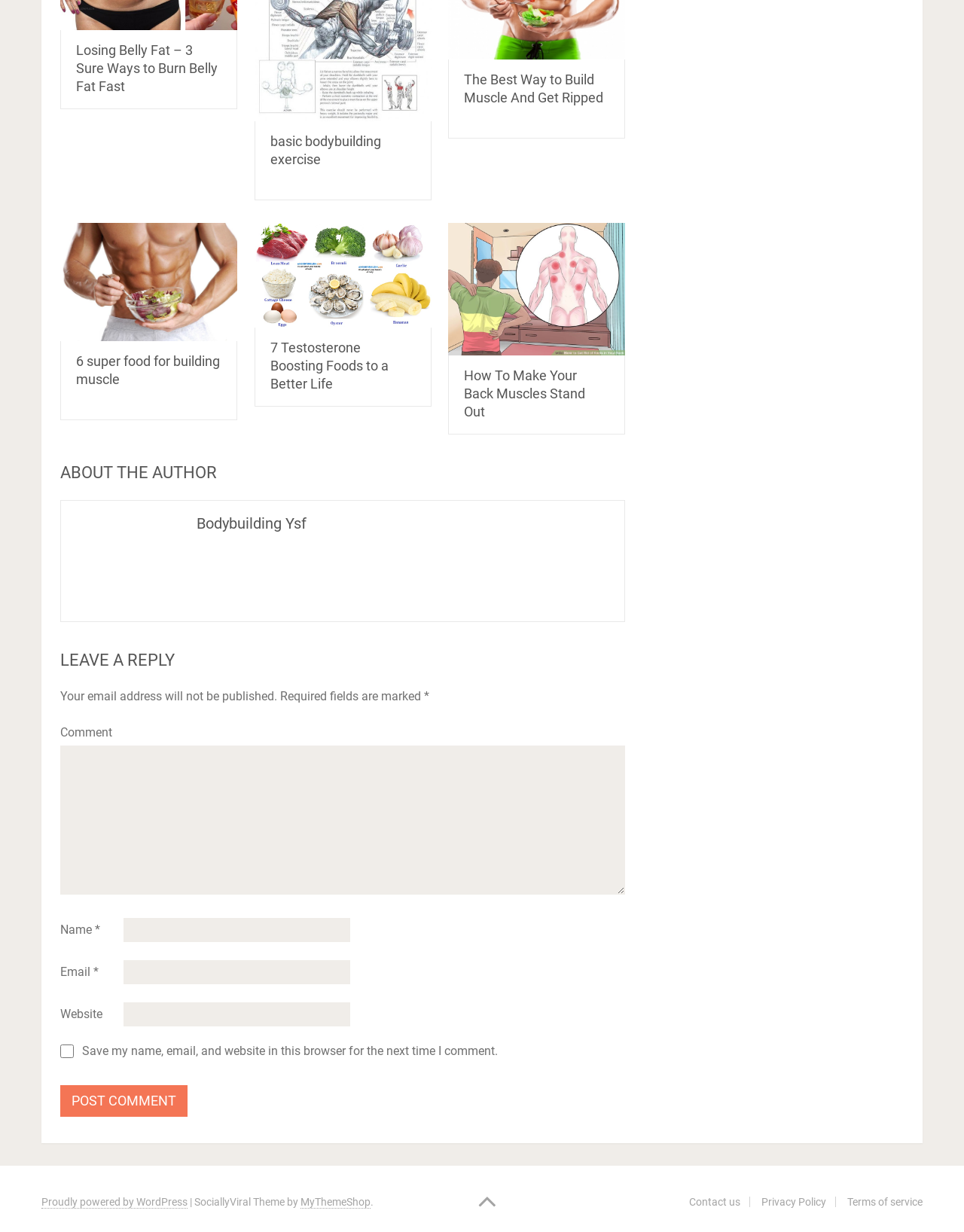Please locate the bounding box coordinates of the element's region that needs to be clicked to follow the instruction: "Leave a reply to the author". The bounding box coordinates should be provided as four float numbers between 0 and 1, i.e., [left, top, right, bottom].

[0.062, 0.53, 0.649, 0.543]